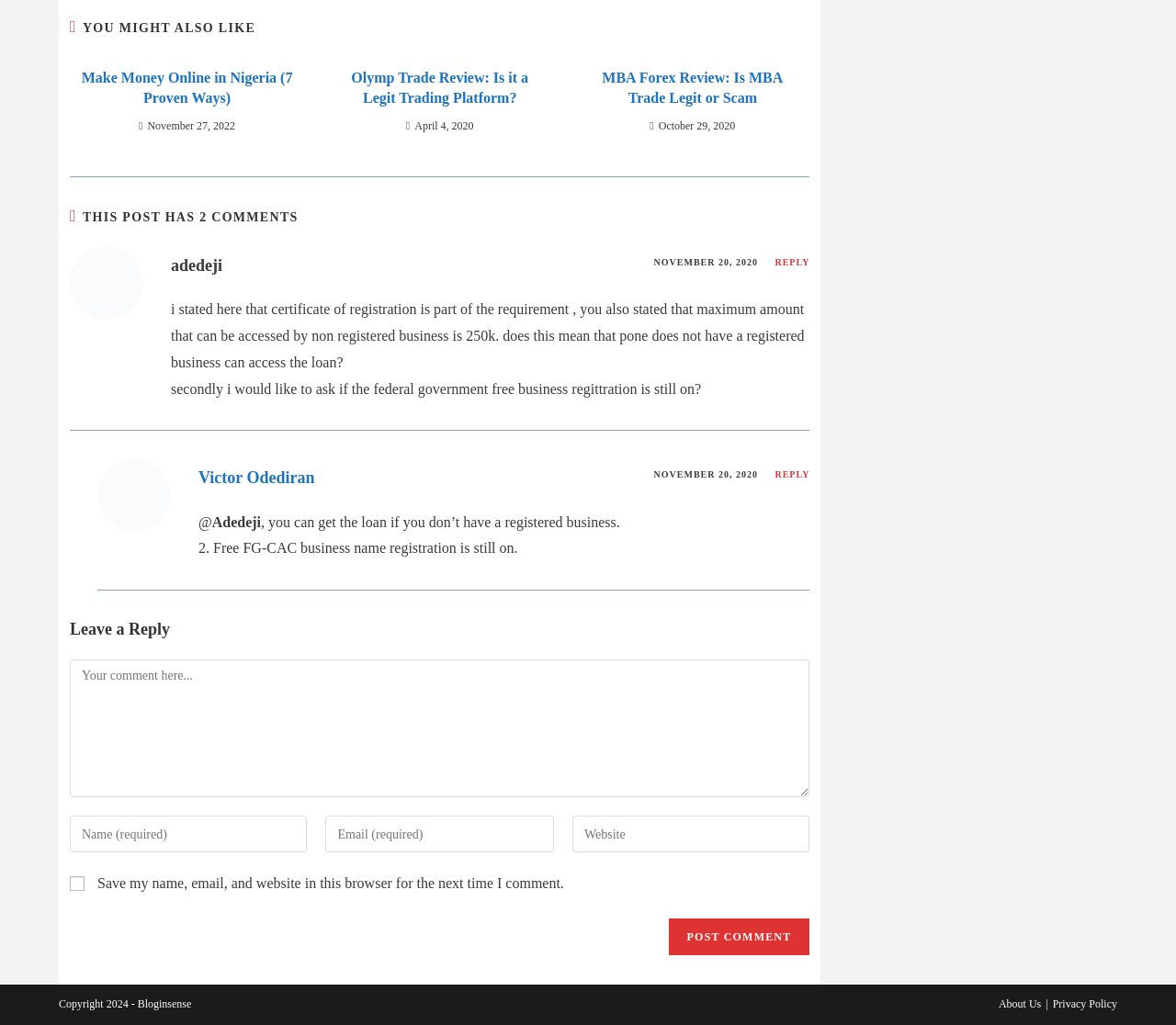Locate the bounding box coordinates of the region to be clicked to comply with the following instruction: "Click on 'Make Money Online in Nigeria (7 Proven Ways)'". The coordinates must be four float numbers between 0 and 1, in the form [left, top, right, bottom].

[0.069, 0.066, 0.249, 0.106]